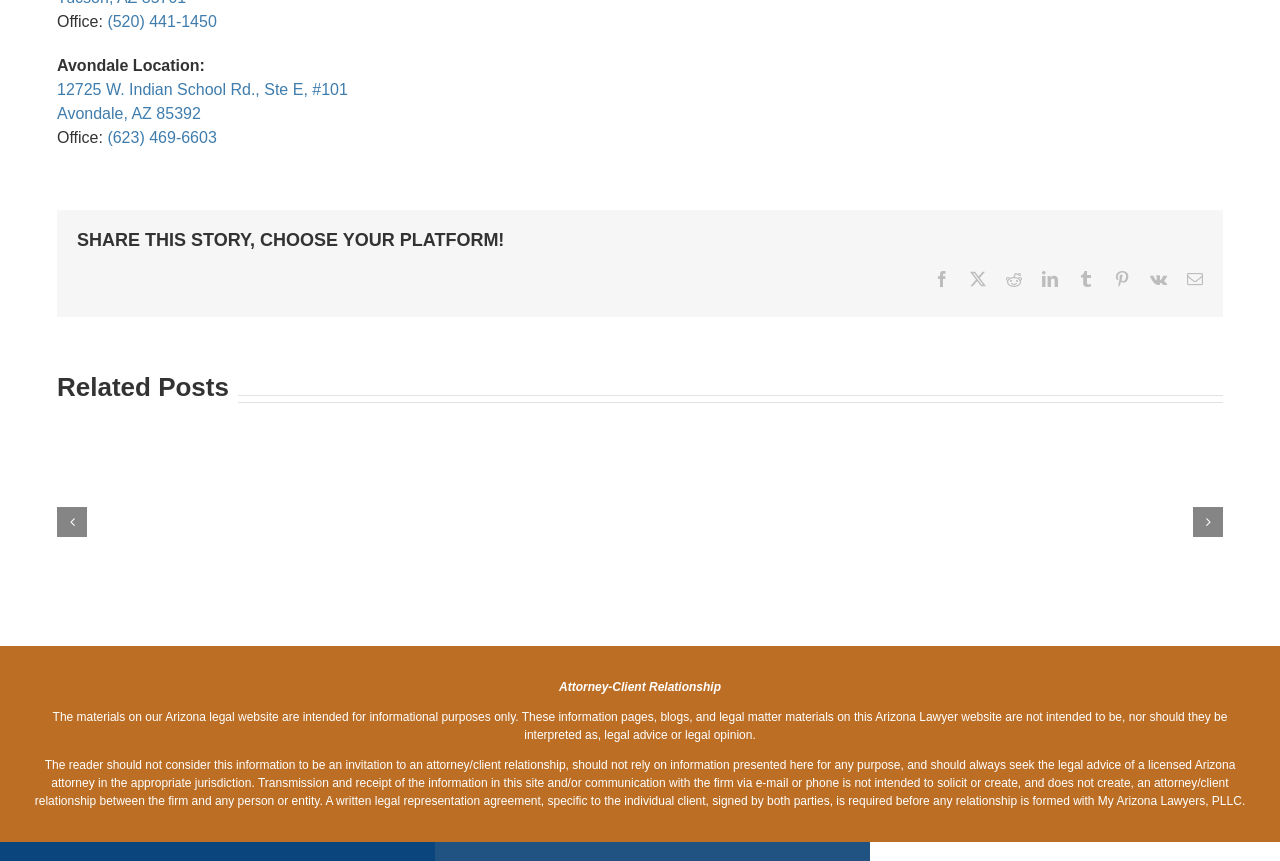Answer the question using only a single word or phrase: 
What is the purpose of the website?

To provide legal information and services